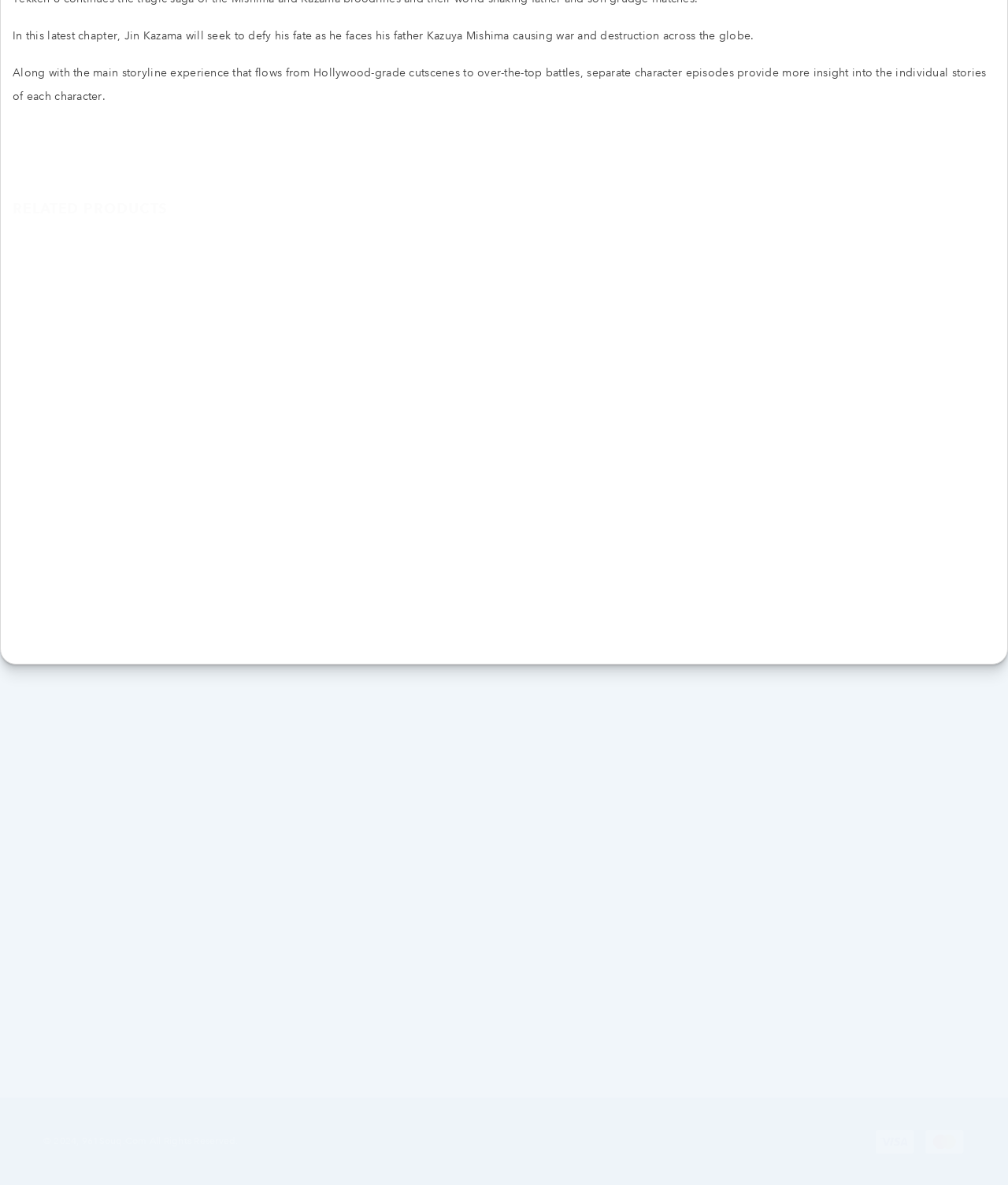Find the bounding box coordinates of the element to click in order to complete the given instruction: "Click on Exchange Policy."

[0.277, 0.634, 0.357, 0.654]